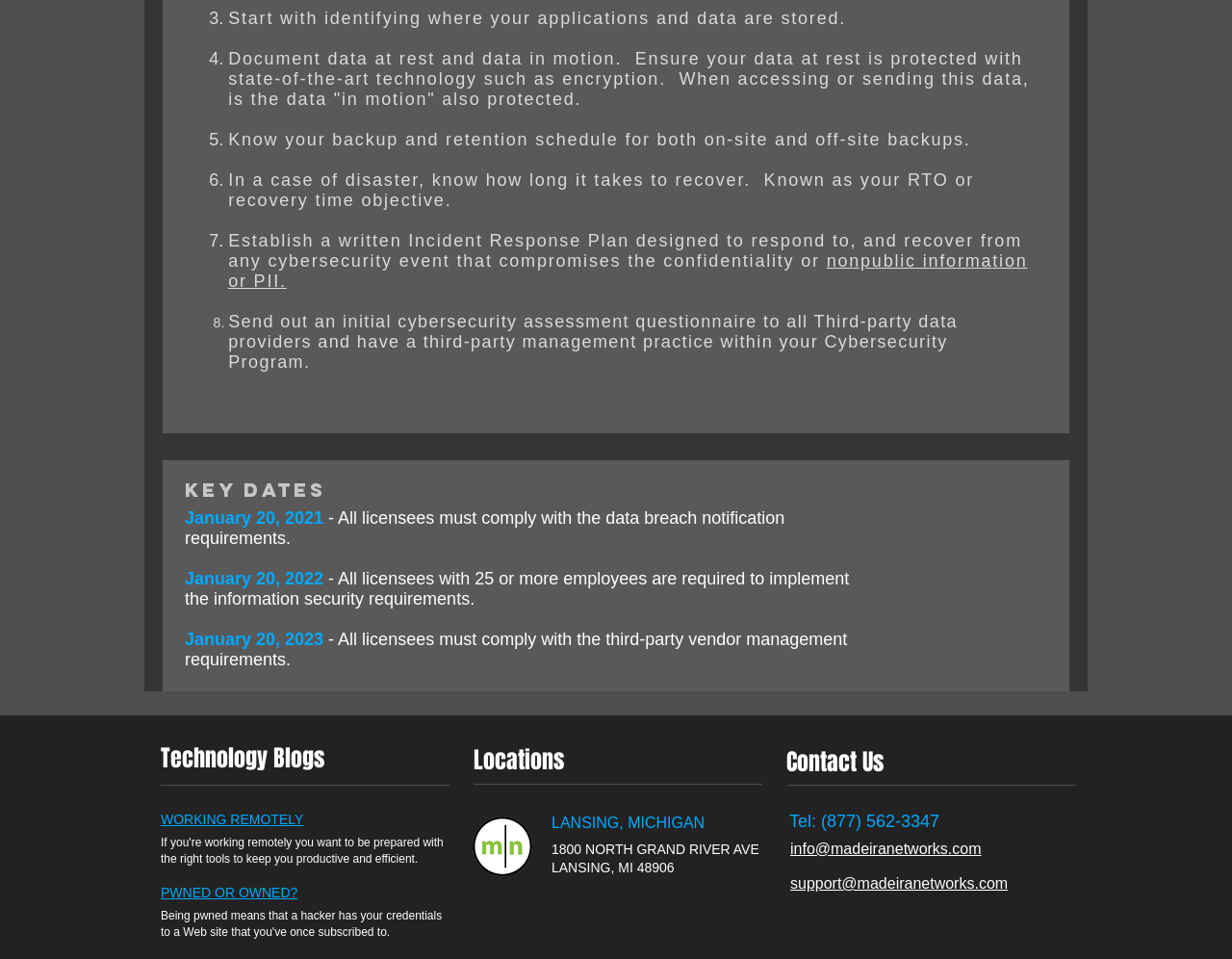Identify the bounding box for the UI element described as: "support@madeiranetworks.com". The coordinates should be four float numbers between 0 and 1, i.e., [left, top, right, bottom].

[0.641, 0.913, 0.818, 0.93]